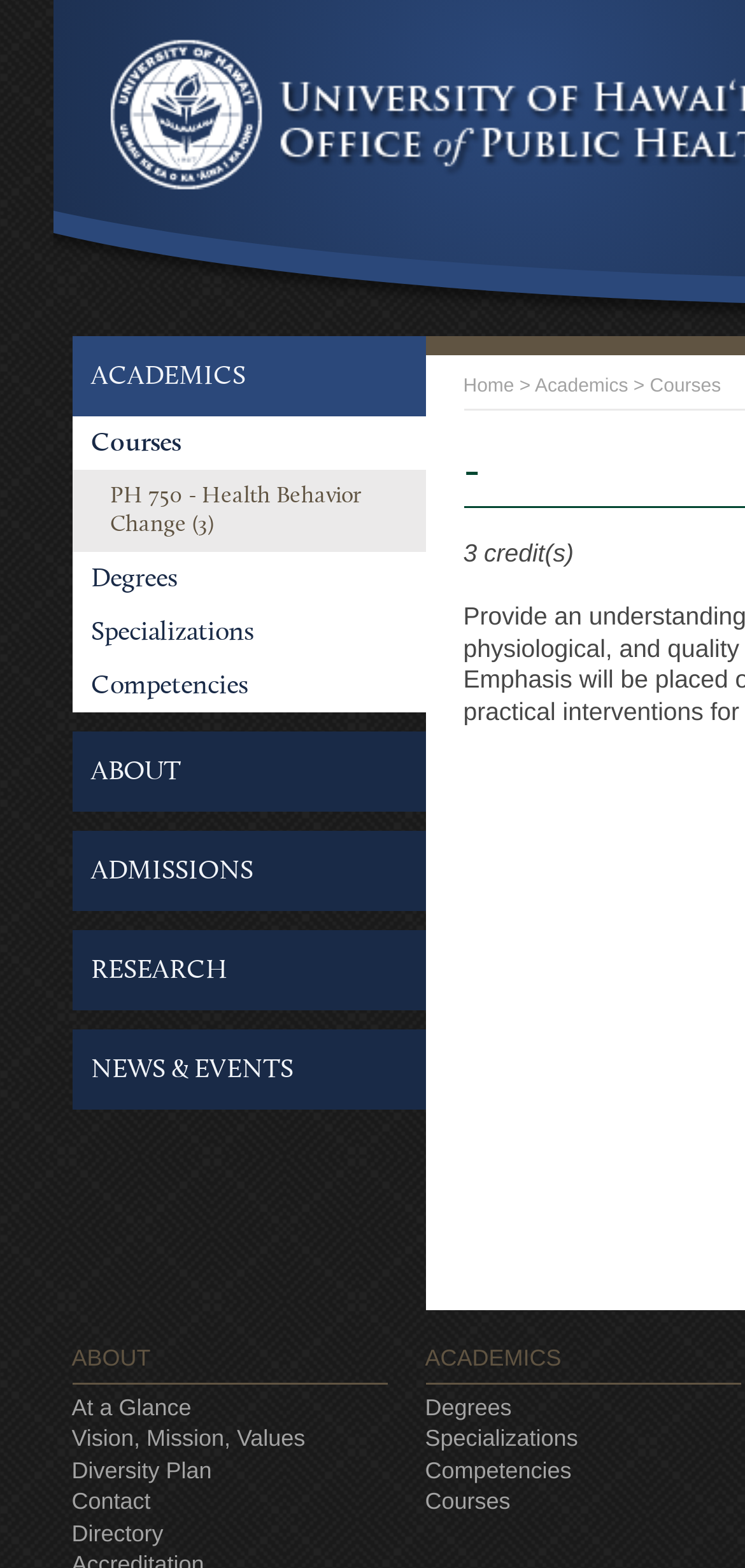How many links are in the top navigation menu?
Look at the image and respond with a single word or a short phrase.

5